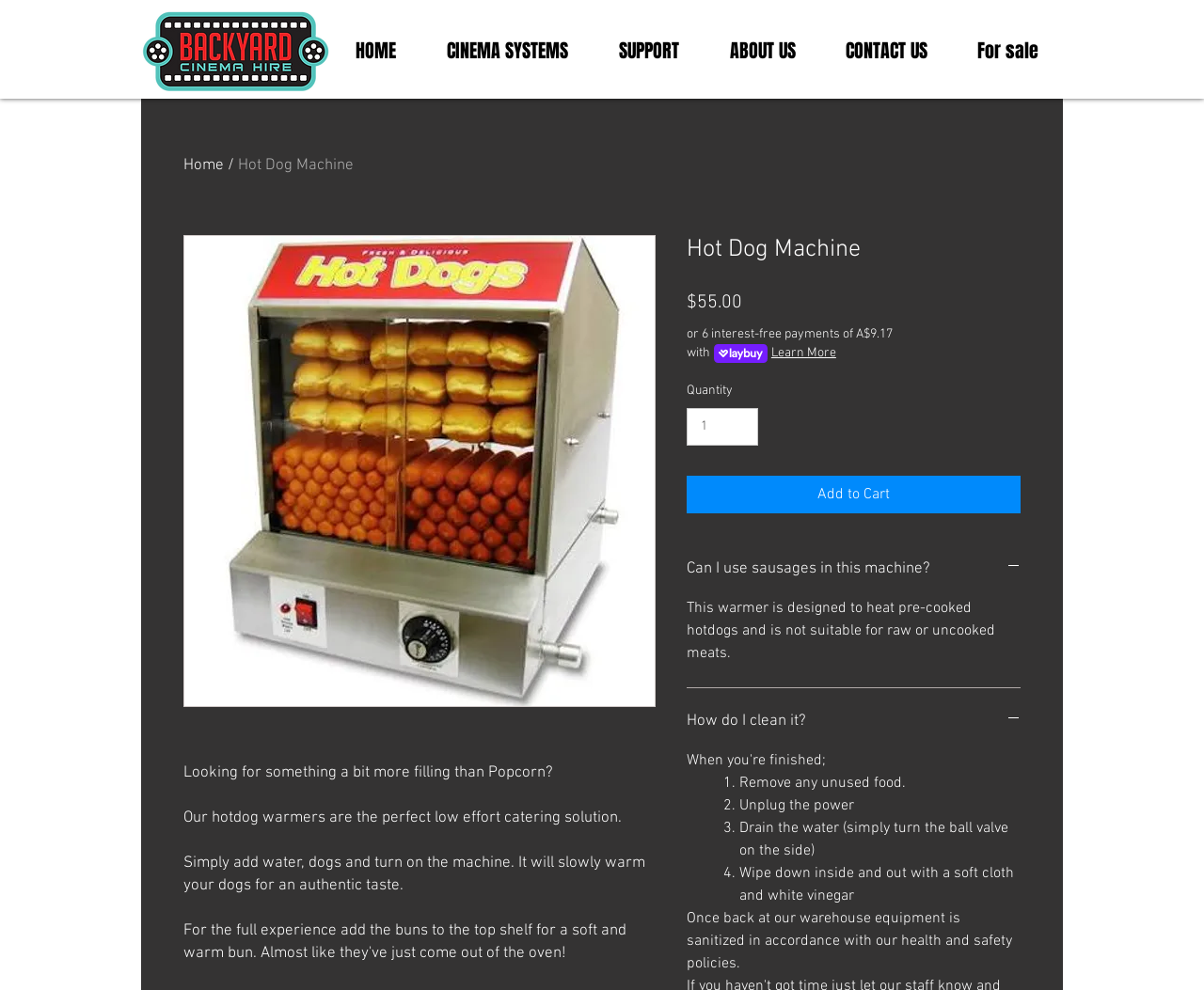Point out the bounding box coordinates of the section to click in order to follow this instruction: "Click the 'Add to Cart' button".

[0.57, 0.481, 0.848, 0.519]